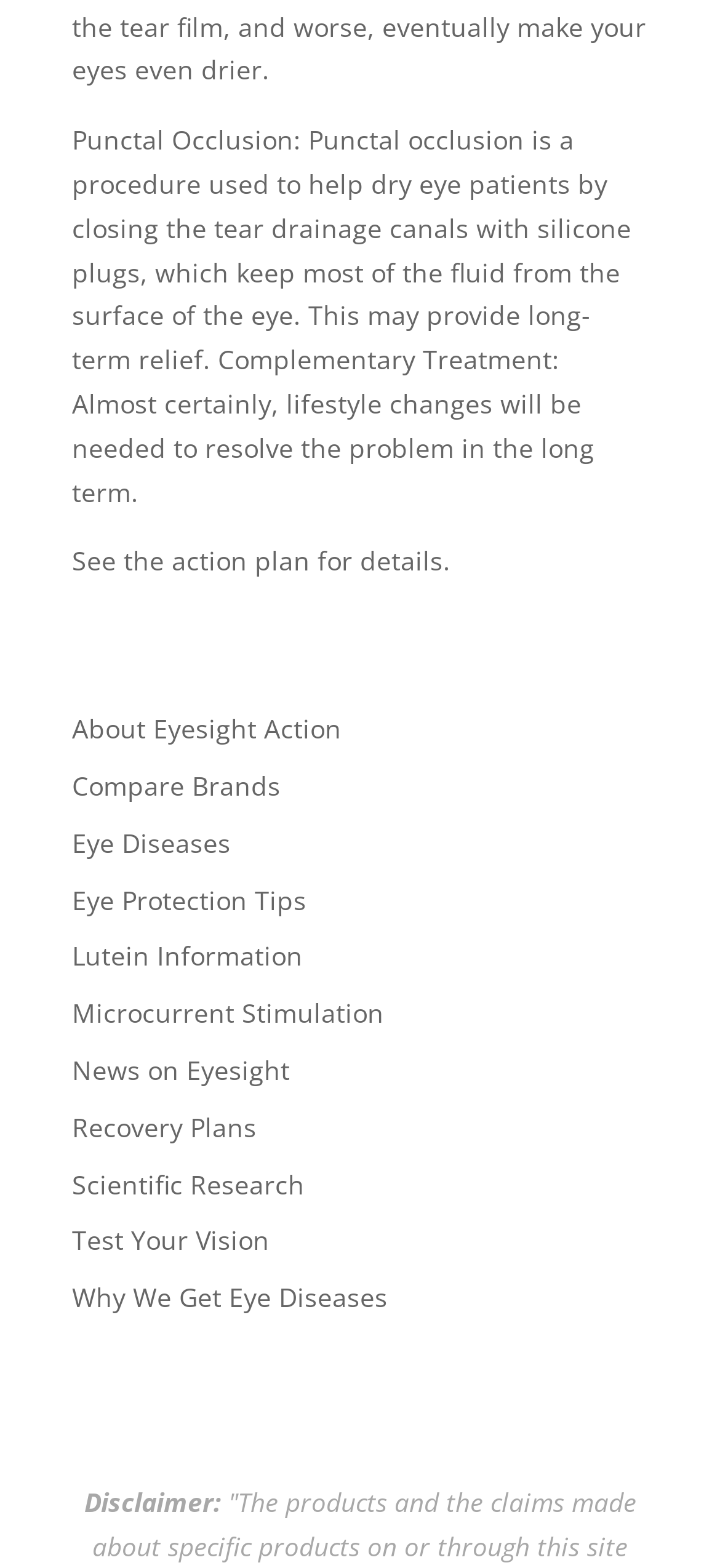Specify the bounding box coordinates of the area to click in order to execute this command: 'Search for something'. The coordinates should consist of four float numbers ranging from 0 to 1, and should be formatted as [left, top, right, bottom].

None